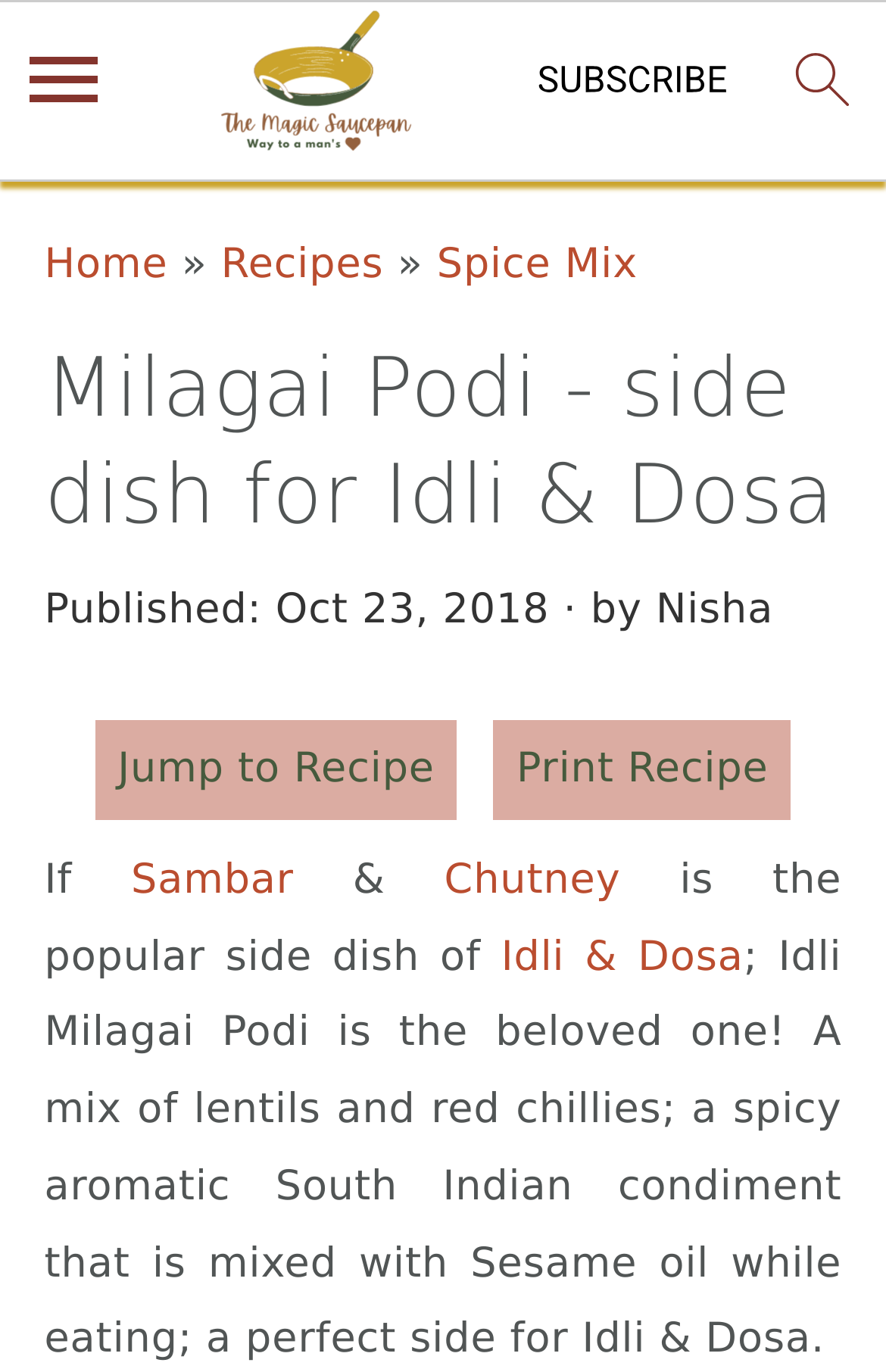Identify the bounding box coordinates of the clickable region required to complete the instruction: "Click the subscribe button". The coordinates should be given as four float numbers within the range of 0 and 1, i.e., [left, top, right, bottom].

[0.599, 0.033, 0.83, 0.102]